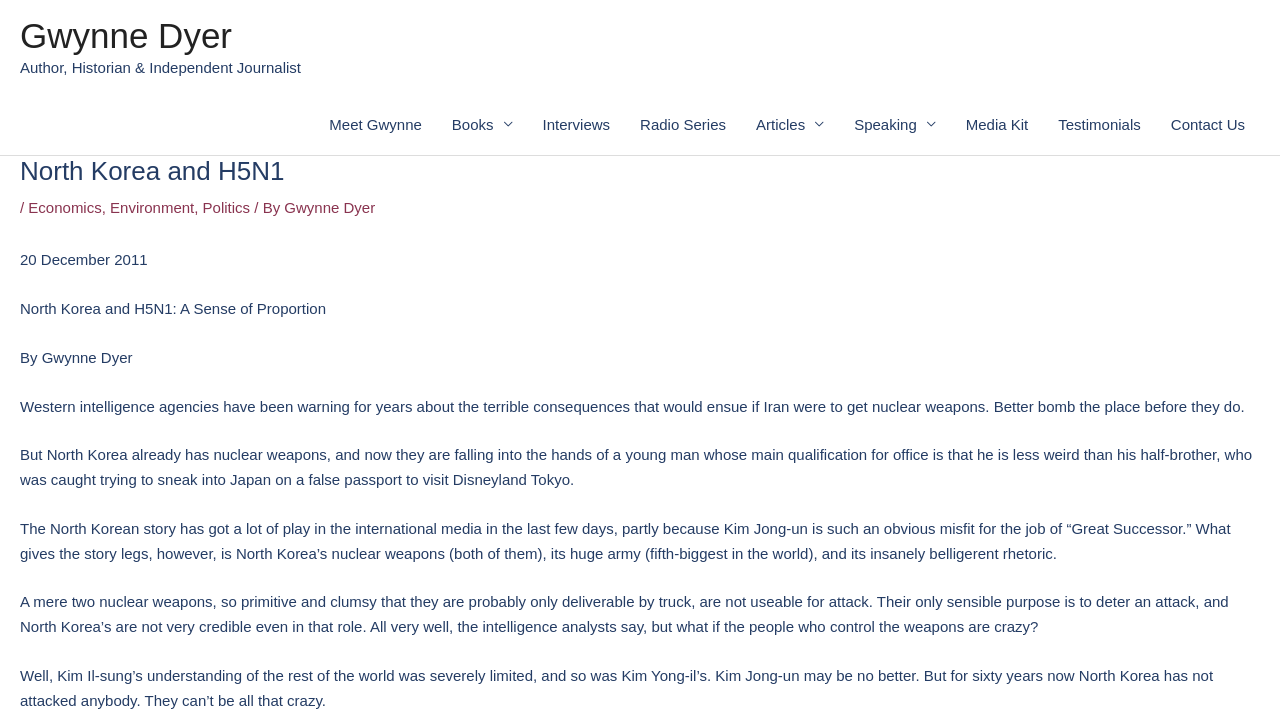Please specify the coordinates of the bounding box for the element that should be clicked to carry out this instruction: "Click on the 'Articles' link". The coordinates must be four float numbers between 0 and 1, formatted as [left, top, right, bottom].

[0.579, 0.13, 0.656, 0.213]